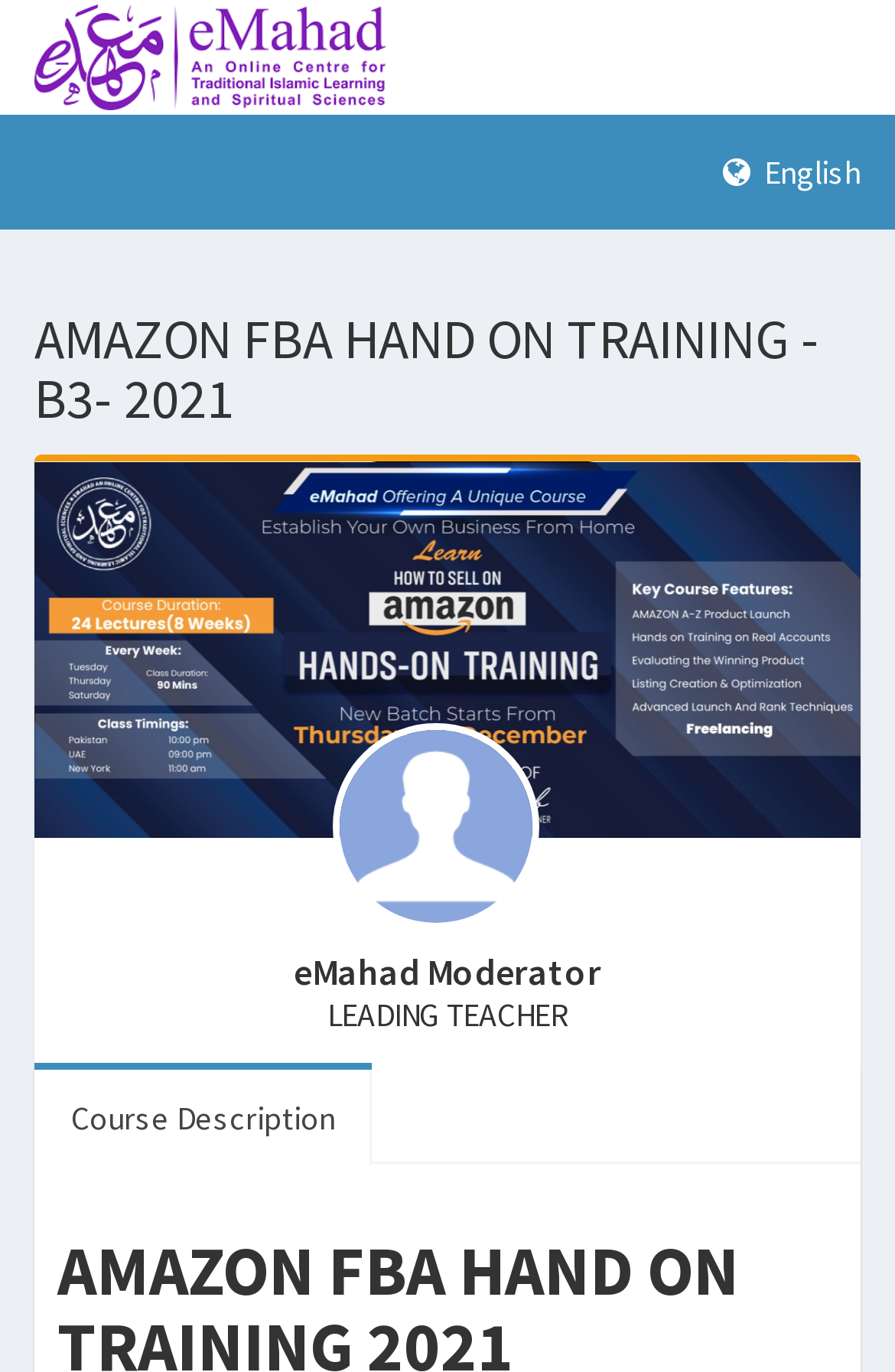Locate and extract the text of the main heading on the webpage.

What You Learn...